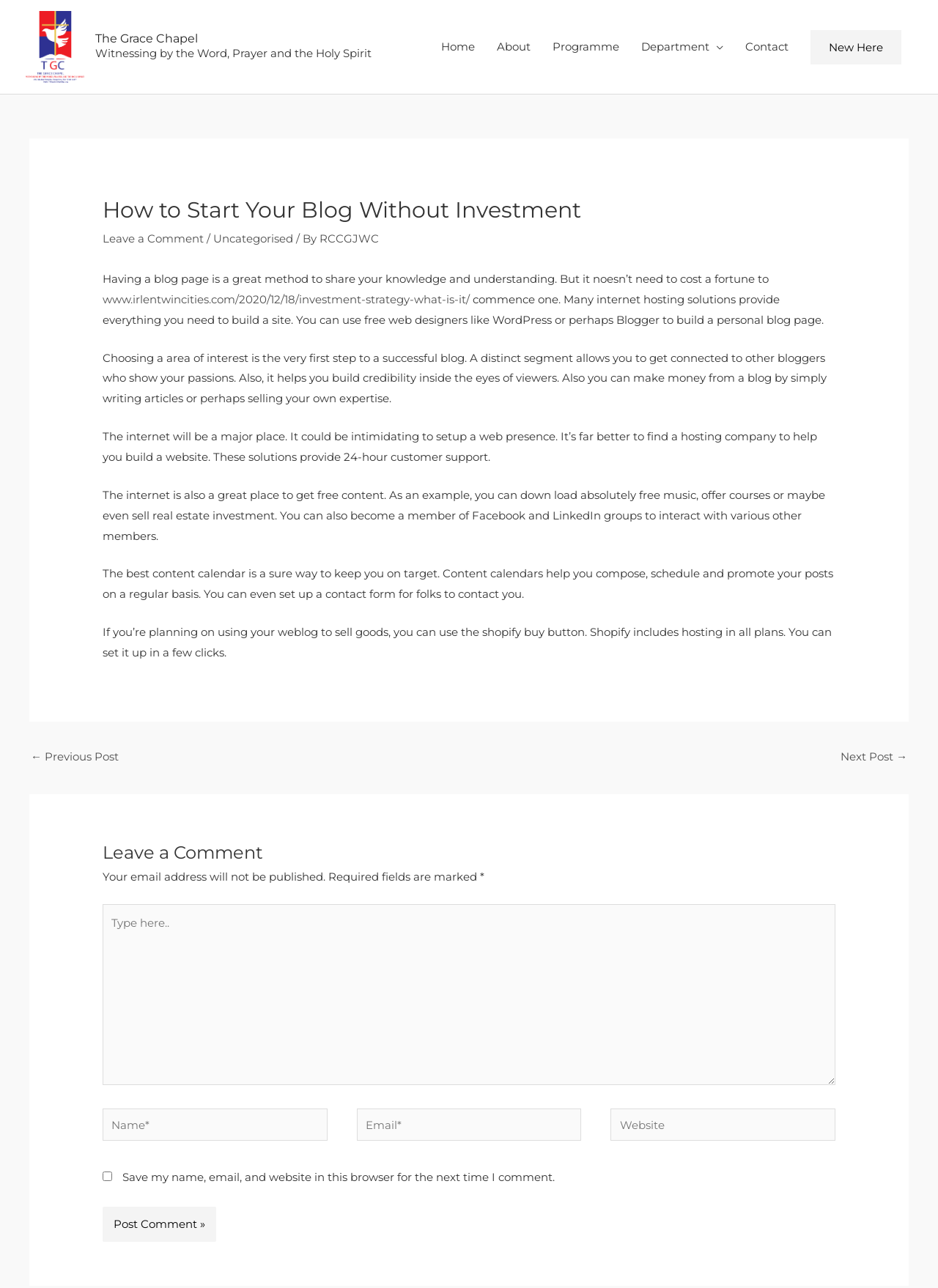Please specify the bounding box coordinates in the format (top-left x, top-left y, bottom-right x, bottom-right y), with all values as floating point numbers between 0 and 1. Identify the bounding box of the UI element described by: alt="The Grace Chapel"

[0.027, 0.03, 0.09, 0.041]